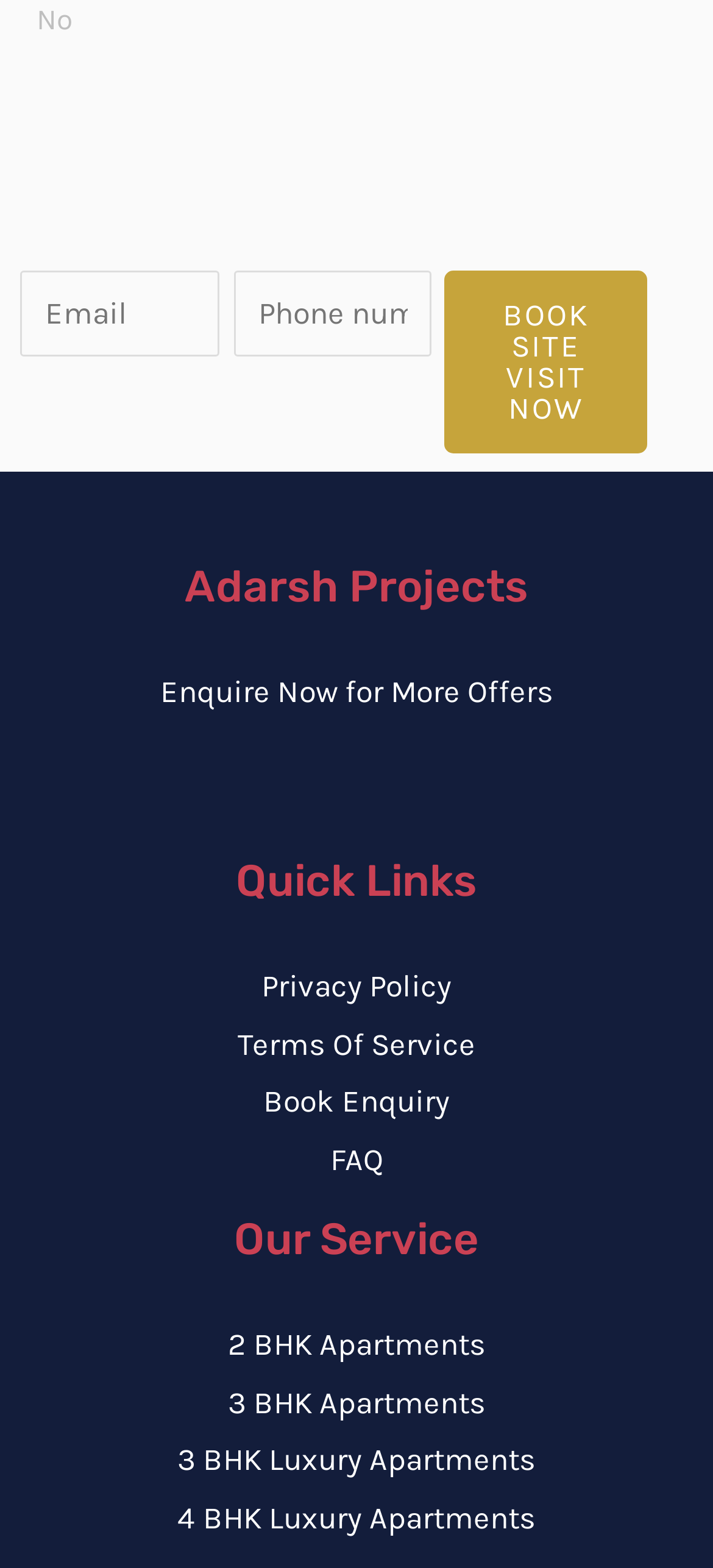Locate the bounding box coordinates of the element that should be clicked to fulfill the instruction: "Enter email".

[0.028, 0.172, 0.307, 0.228]